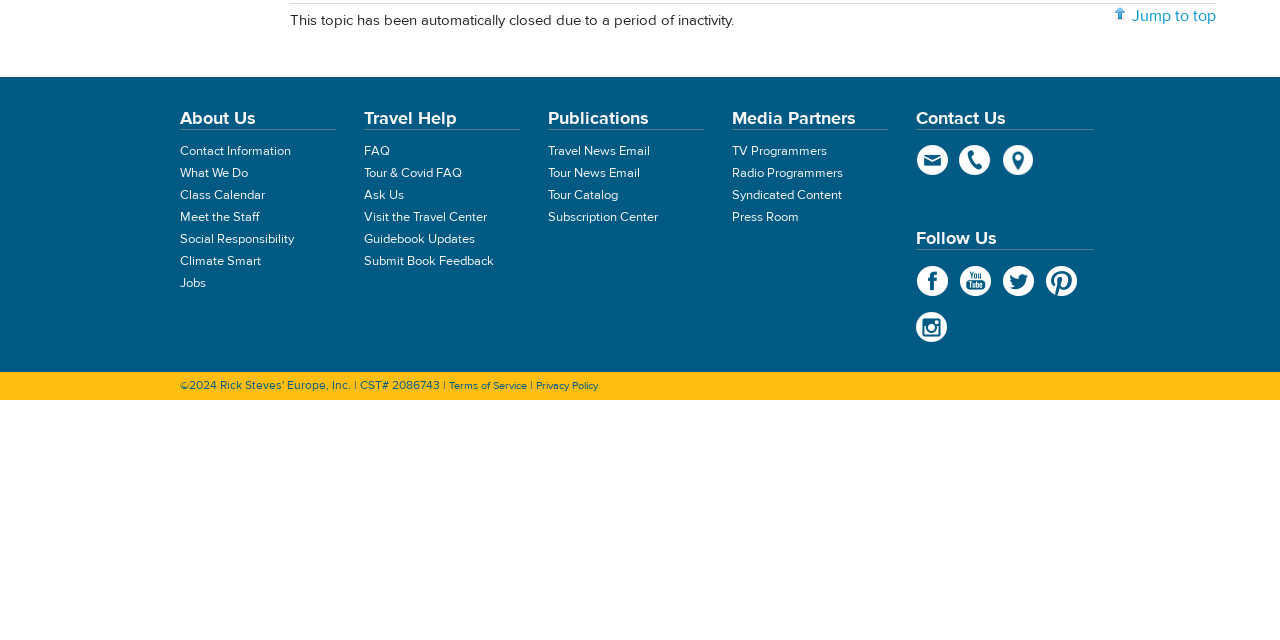Determine the bounding box for the UI element described here: "Ask Us".

[0.284, 0.292, 0.316, 0.317]